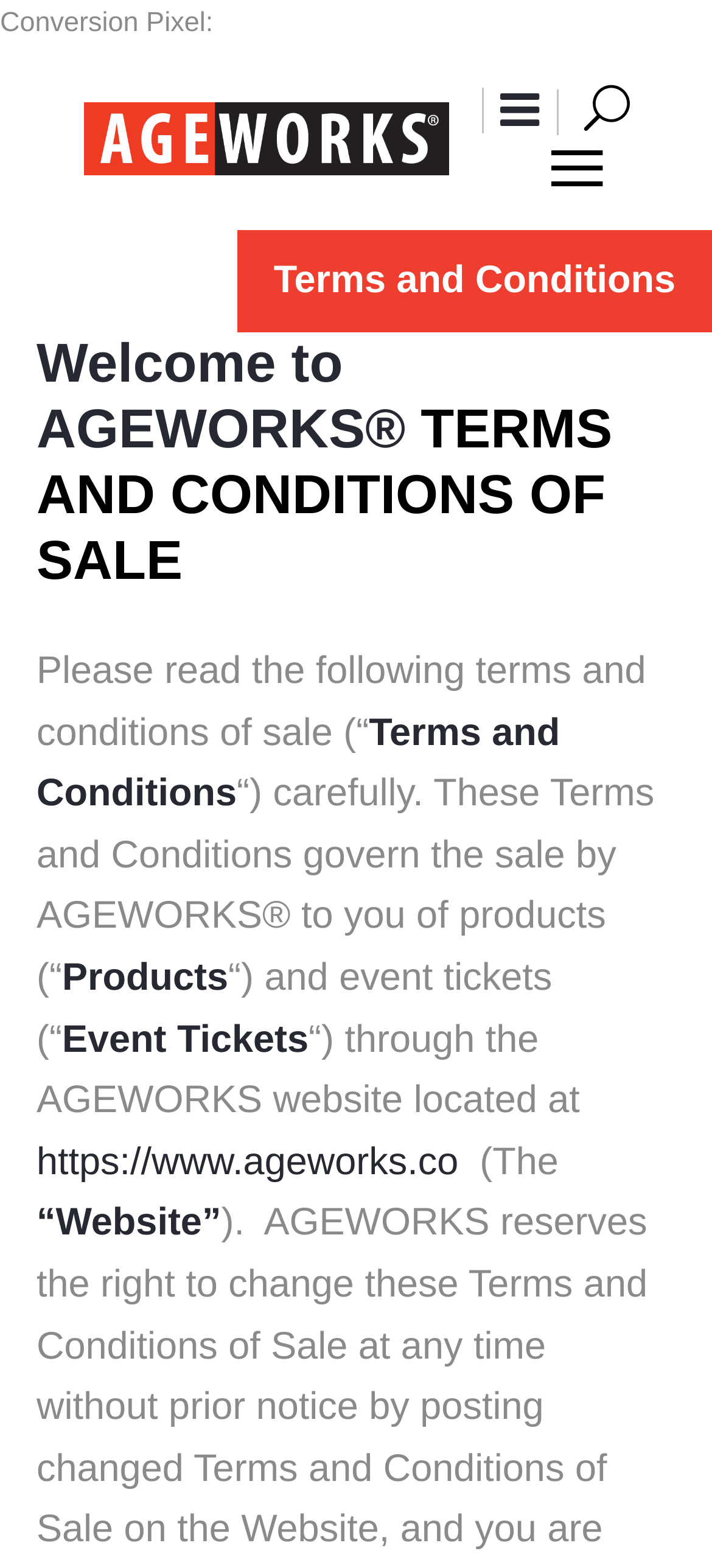Given the element description, predict the bounding box coordinates in the format (top-left x, top-left y, bottom-right x, bottom-right y), using floating point numbers between 0 and 1: alt="mobile-logo"

[0.118, 0.065, 0.631, 0.112]